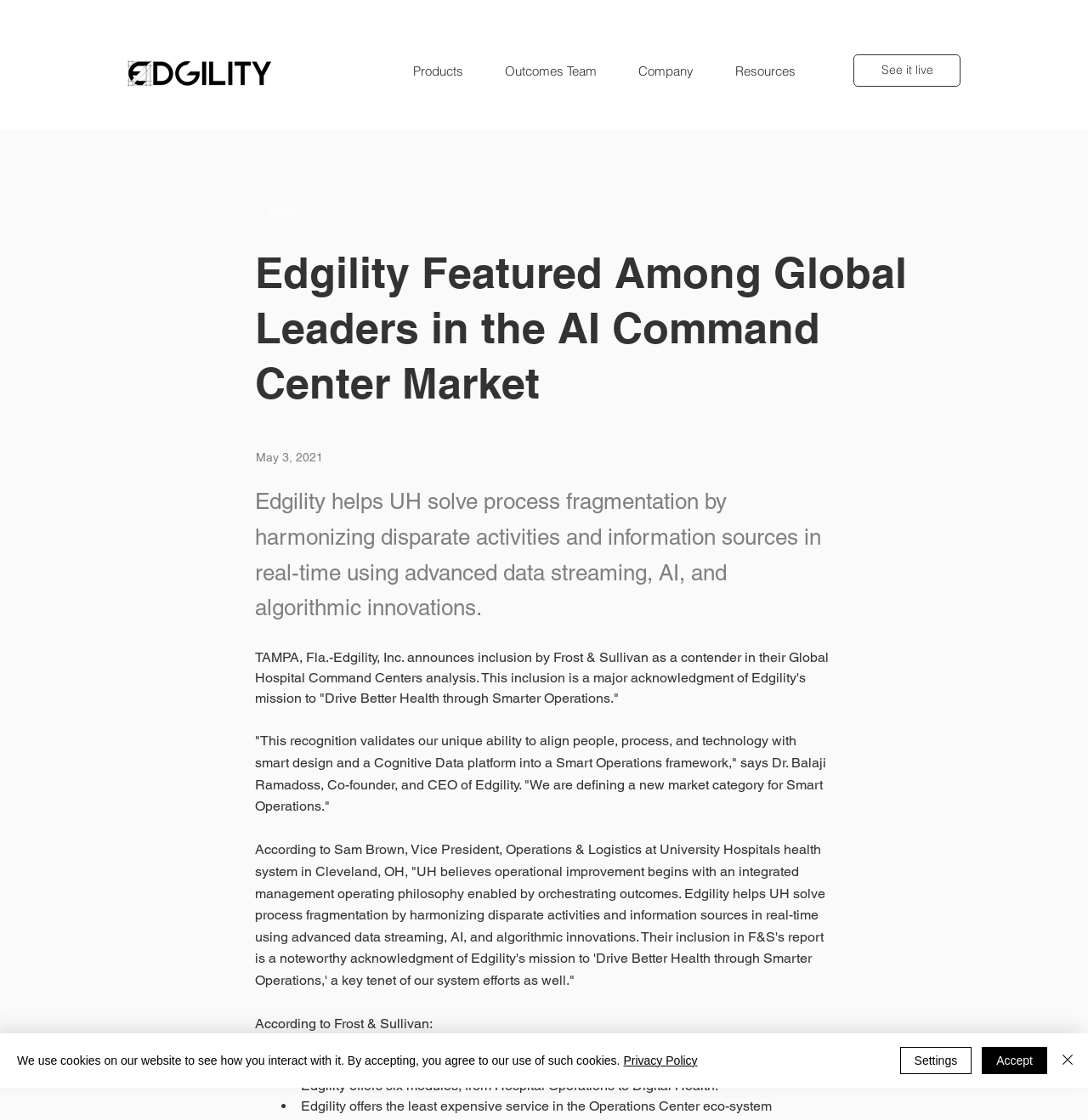Please determine the bounding box coordinates for the element that should be clicked to follow these instructions: "Click the Edgility logo".

[0.117, 0.054, 0.249, 0.077]